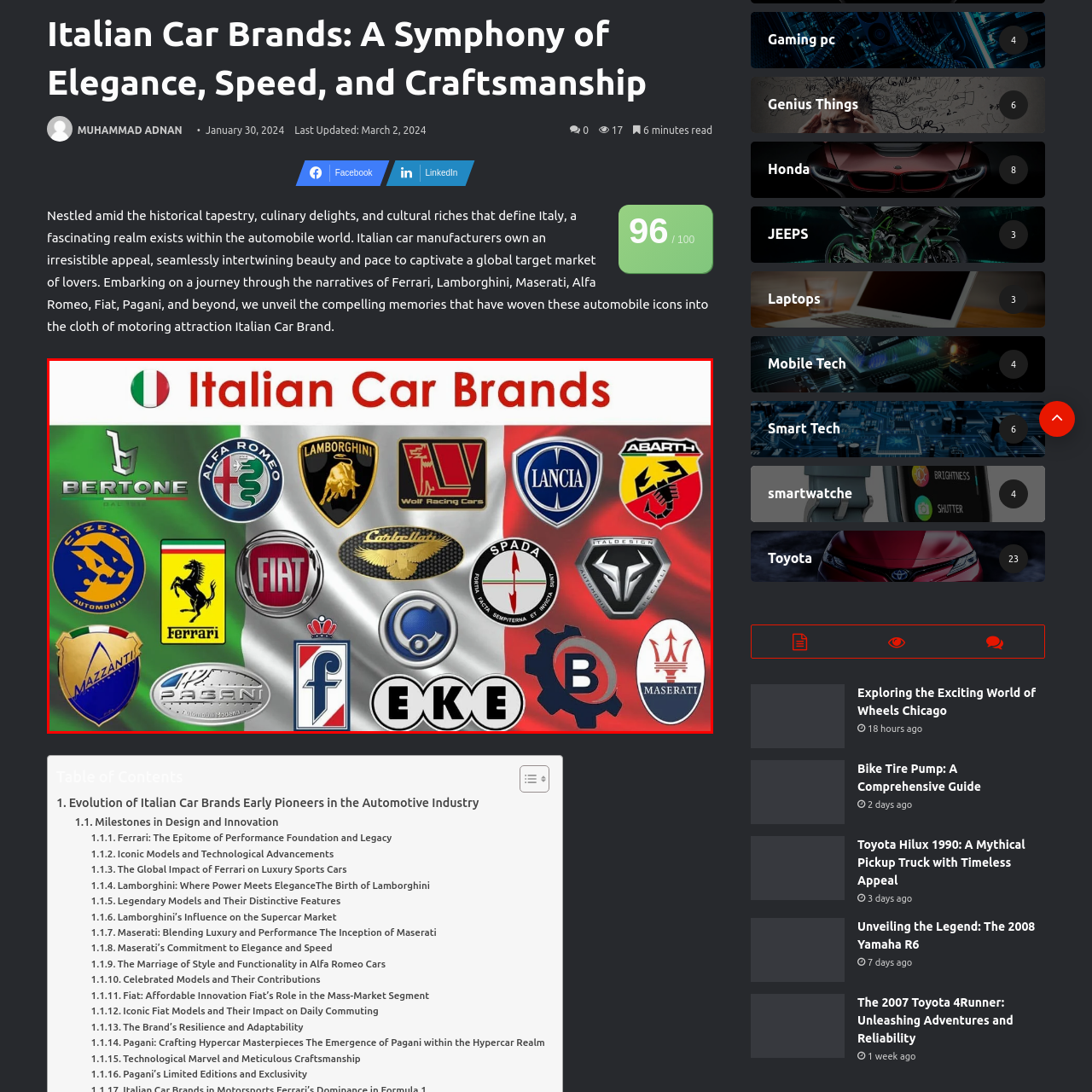Analyze the content inside the red box, How many car brands are featured in the image? Provide a short answer using a single word or phrase.

At least 7